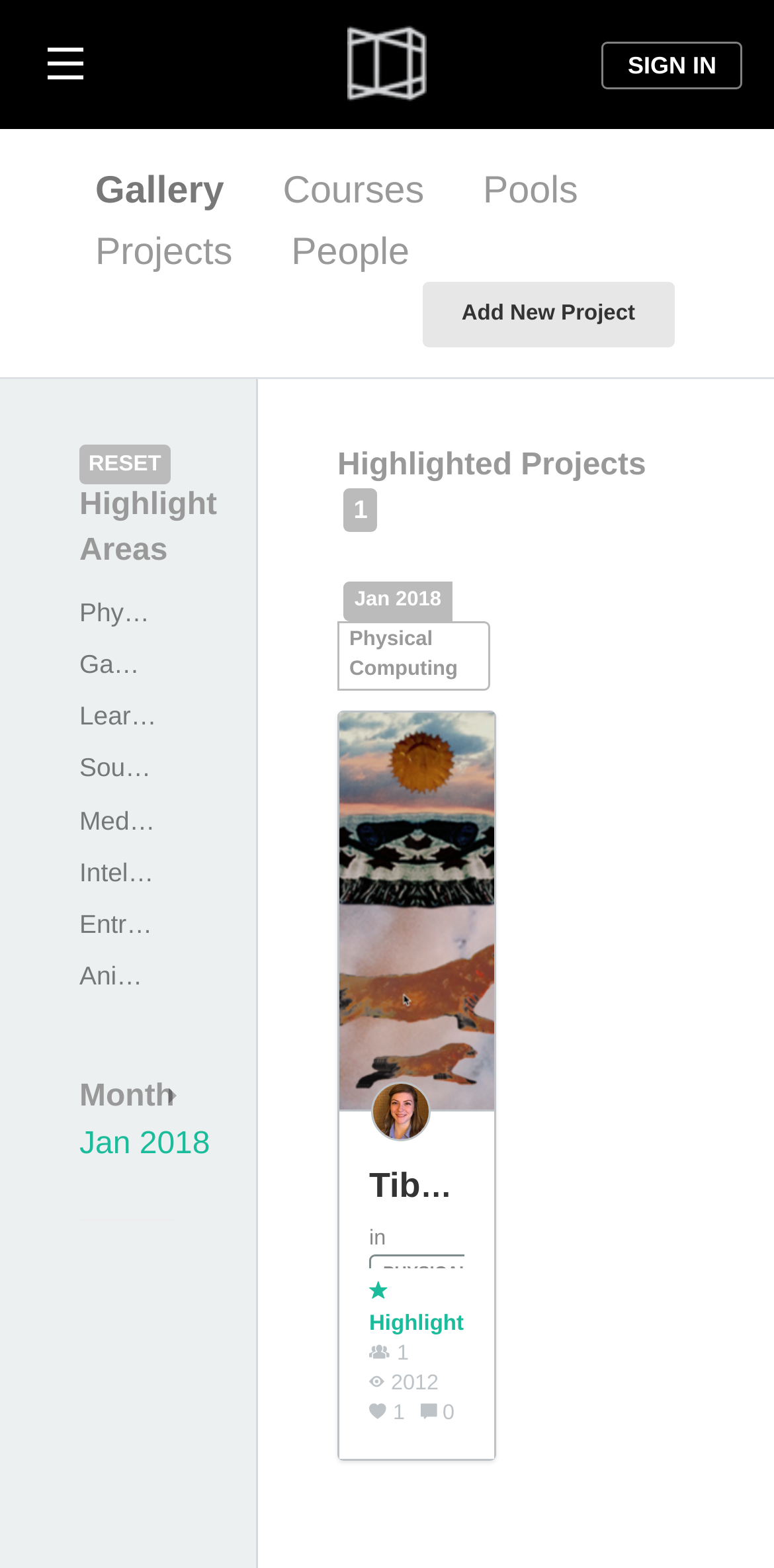Given the description of the UI element: "RB Design Studio, LLC. |", predict the bounding box coordinates in the form of [left, top, right, bottom], with each value being a float between 0 and 1.

None